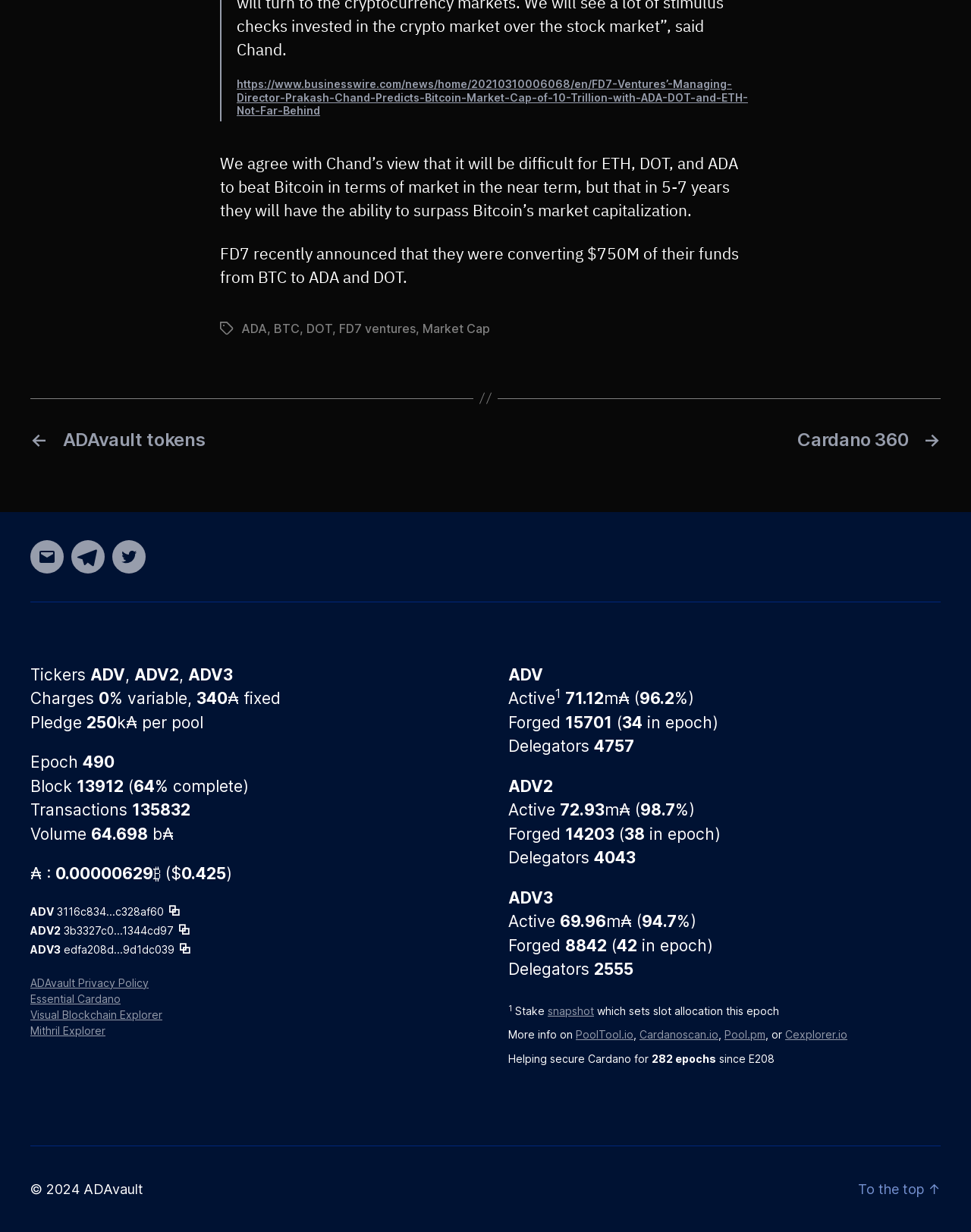Provide the bounding box coordinates for the area that should be clicked to complete the instruction: "Visit the Telegram social link".

[0.073, 0.438, 0.108, 0.465]